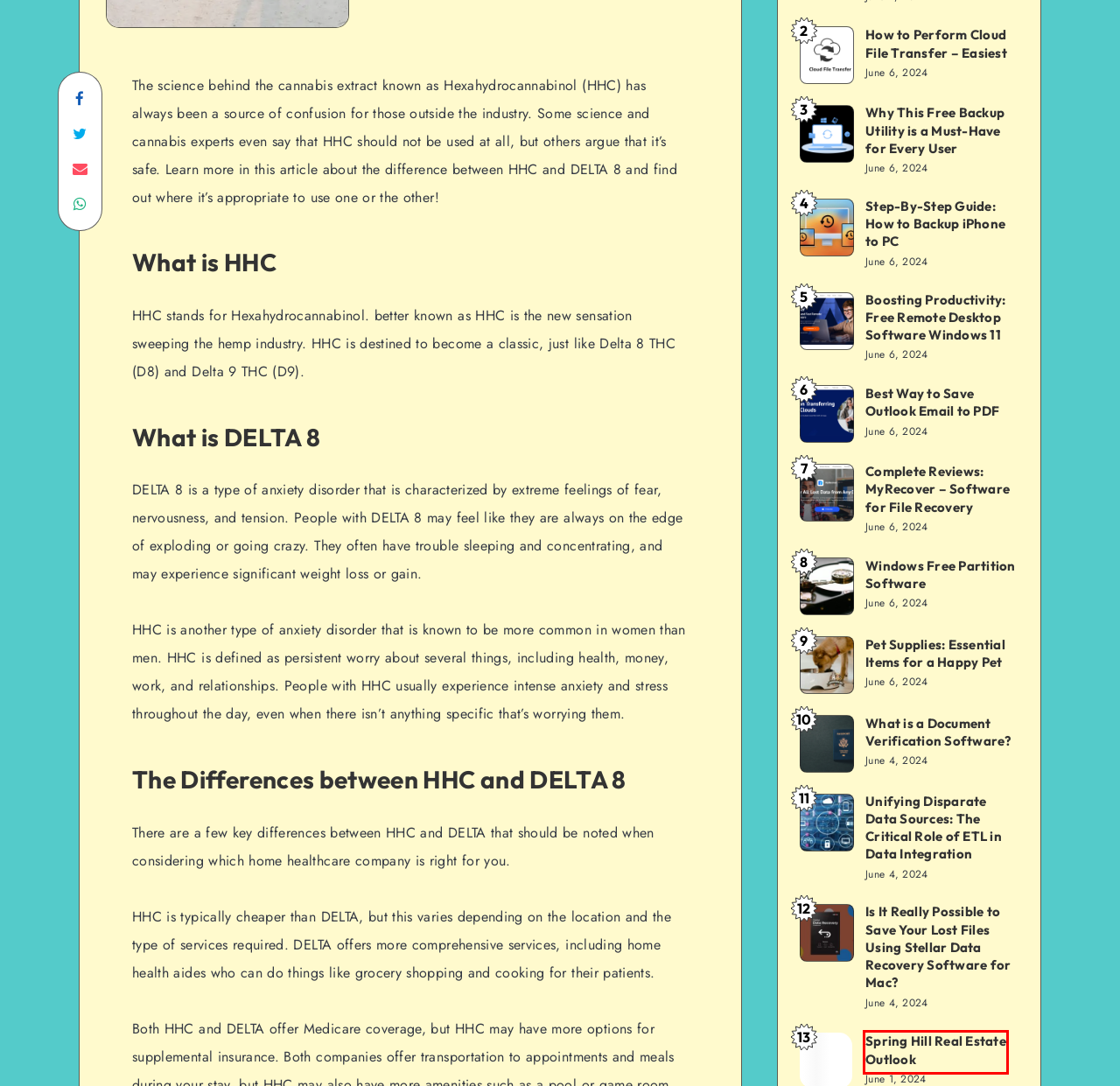Examine the screenshot of a webpage with a red bounding box around a UI element. Your task is to identify the webpage description that best corresponds to the new webpage after clicking the specified element. The given options are:
A. Why This Free Backup Utility is a Must-Have for Every User | FCT
B. How to Perform Cloud File Transfer - Easiest | FCT
C. Is It Really Possible to Save Your Lost Files Using Stellar Data Recovery Software for Mac? | FCT
D. Spring Hill Real Estate Outlook | FCT
E. Windows Free Partition Software | FCT
F. Unifying Disparate Data Sources: The Critical Role of ETL in Data Integration | FCT
G. Best Way to Save Outlook Email to PDF | FCT
H. Boosting Productivity: Free Remote Desktop Software Windows 11 | FCT

D